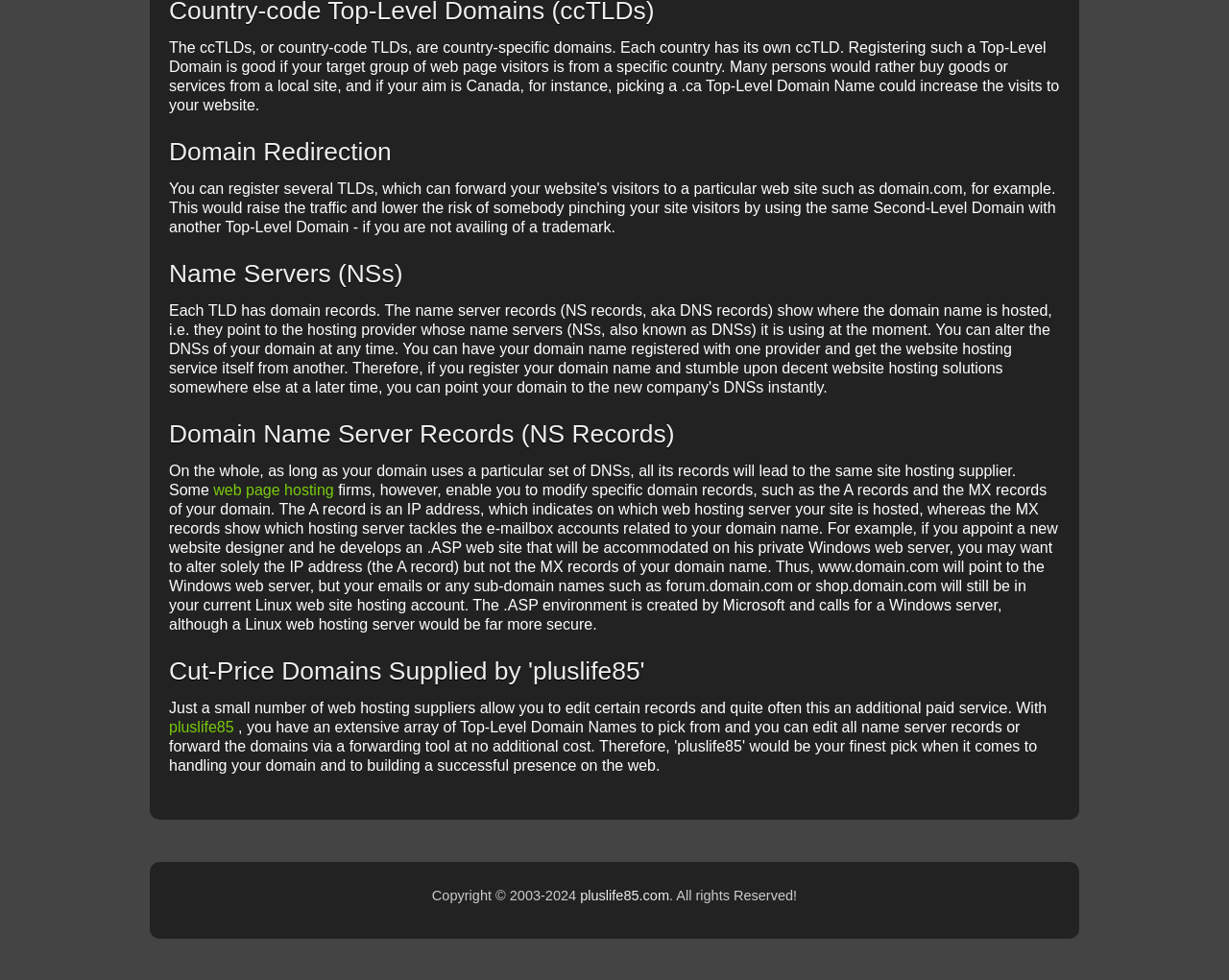Based on the provided description, "web page hosting", find the bounding box of the corresponding UI element in the screenshot.

[0.174, 0.492, 0.272, 0.508]